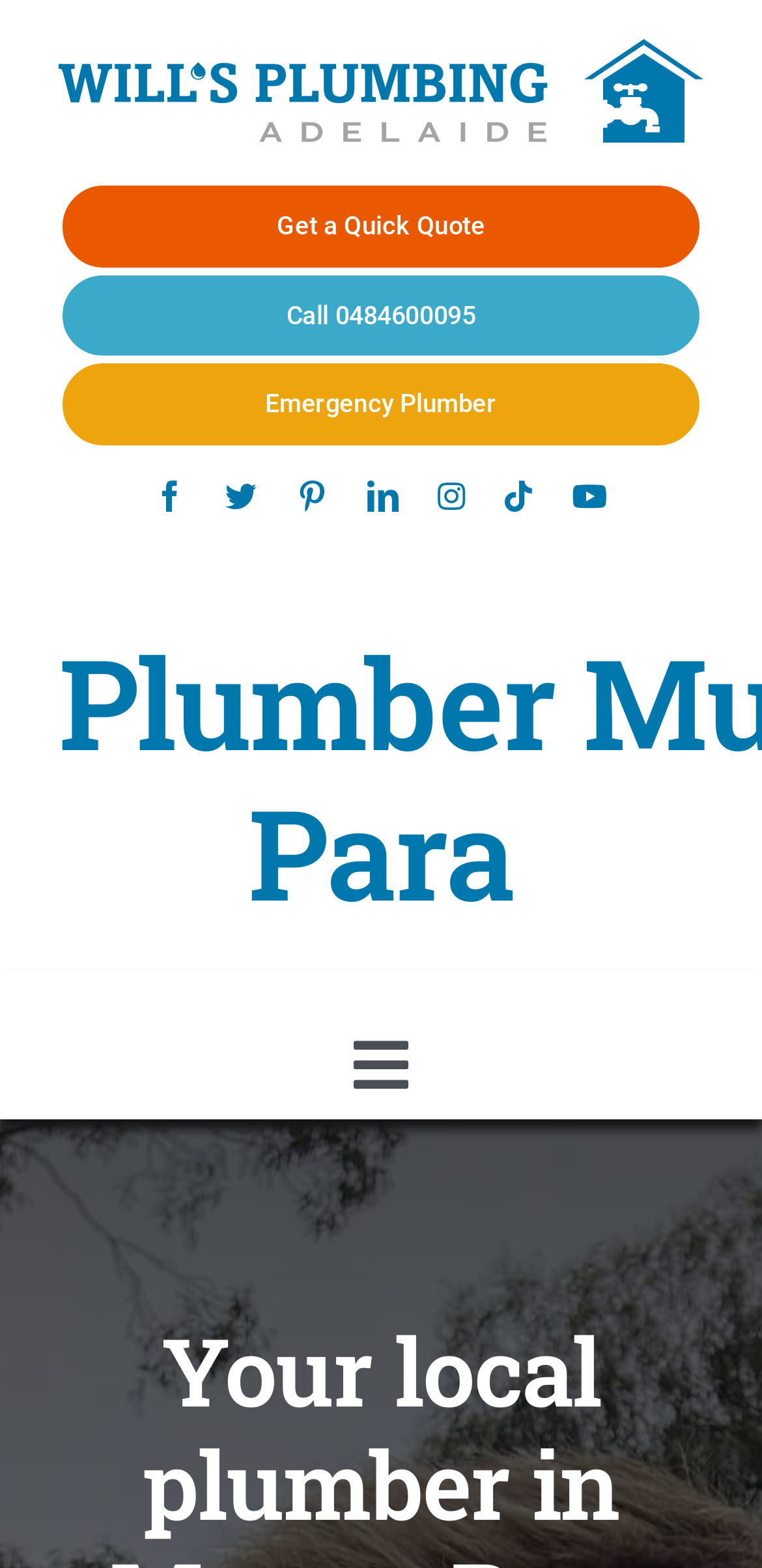Calculate the bounding box coordinates for the UI element based on the following description: "Call 0484600095". Ensure the coordinates are four float numbers between 0 and 1, i.e., [left, top, right, bottom].

[0.077, 0.173, 0.923, 0.229]